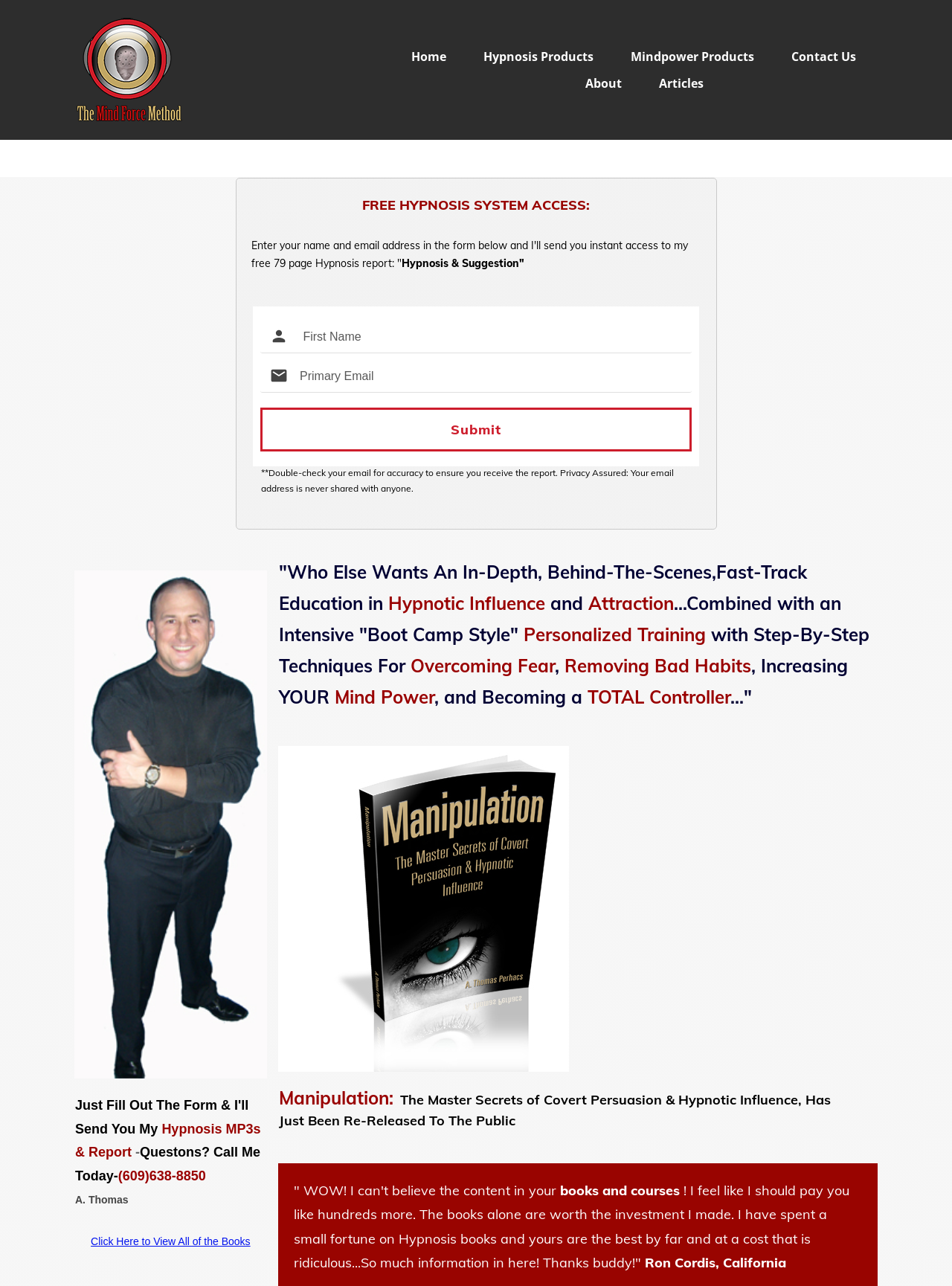Find the bounding box coordinates of the element to click in order to complete this instruction: "Click the 'Submit' button". The bounding box coordinates must be four float numbers between 0 and 1, denoted as [left, top, right, bottom].

[0.273, 0.317, 0.727, 0.351]